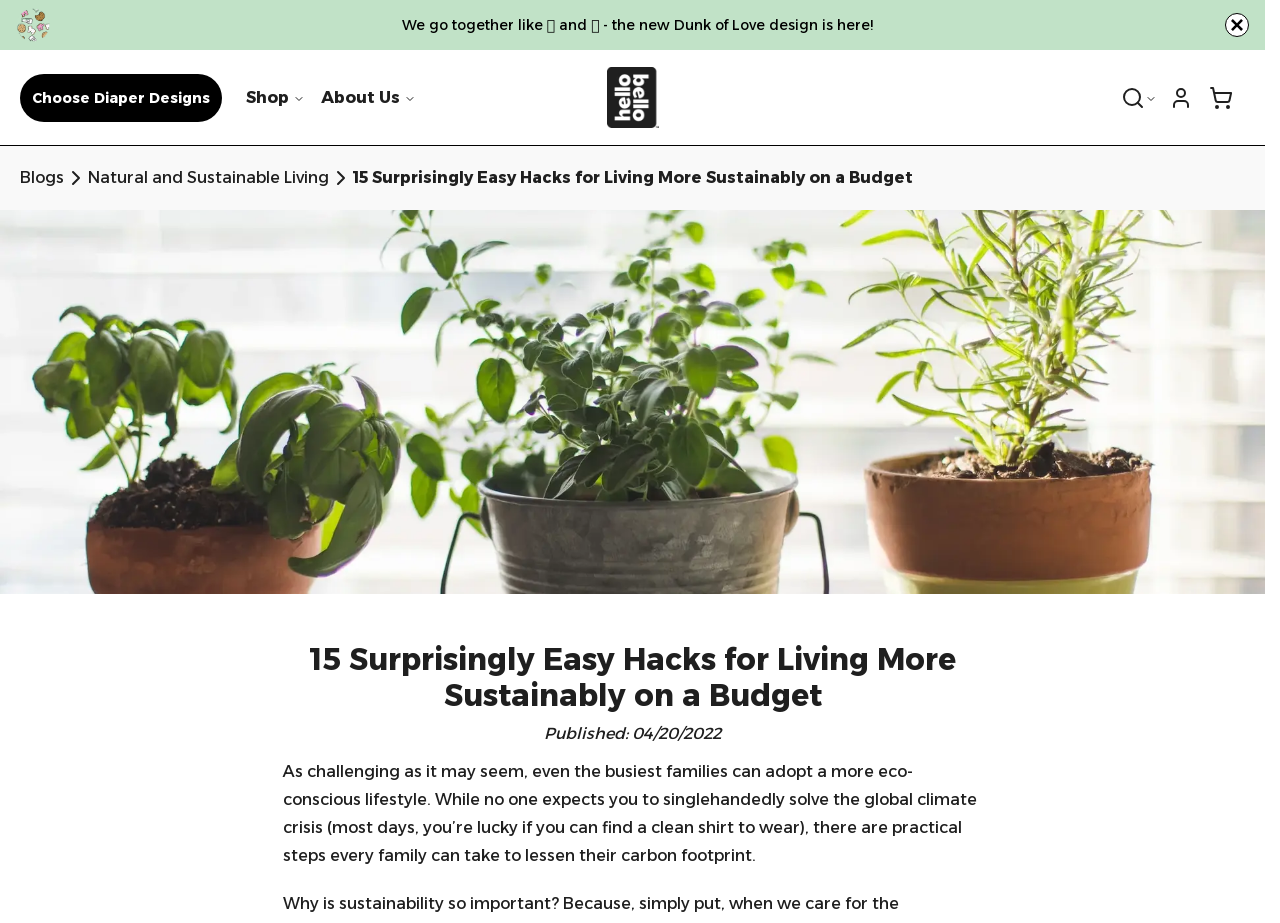How many navigation links are there in the main menu? Analyze the screenshot and reply with just one word or a short phrase.

5